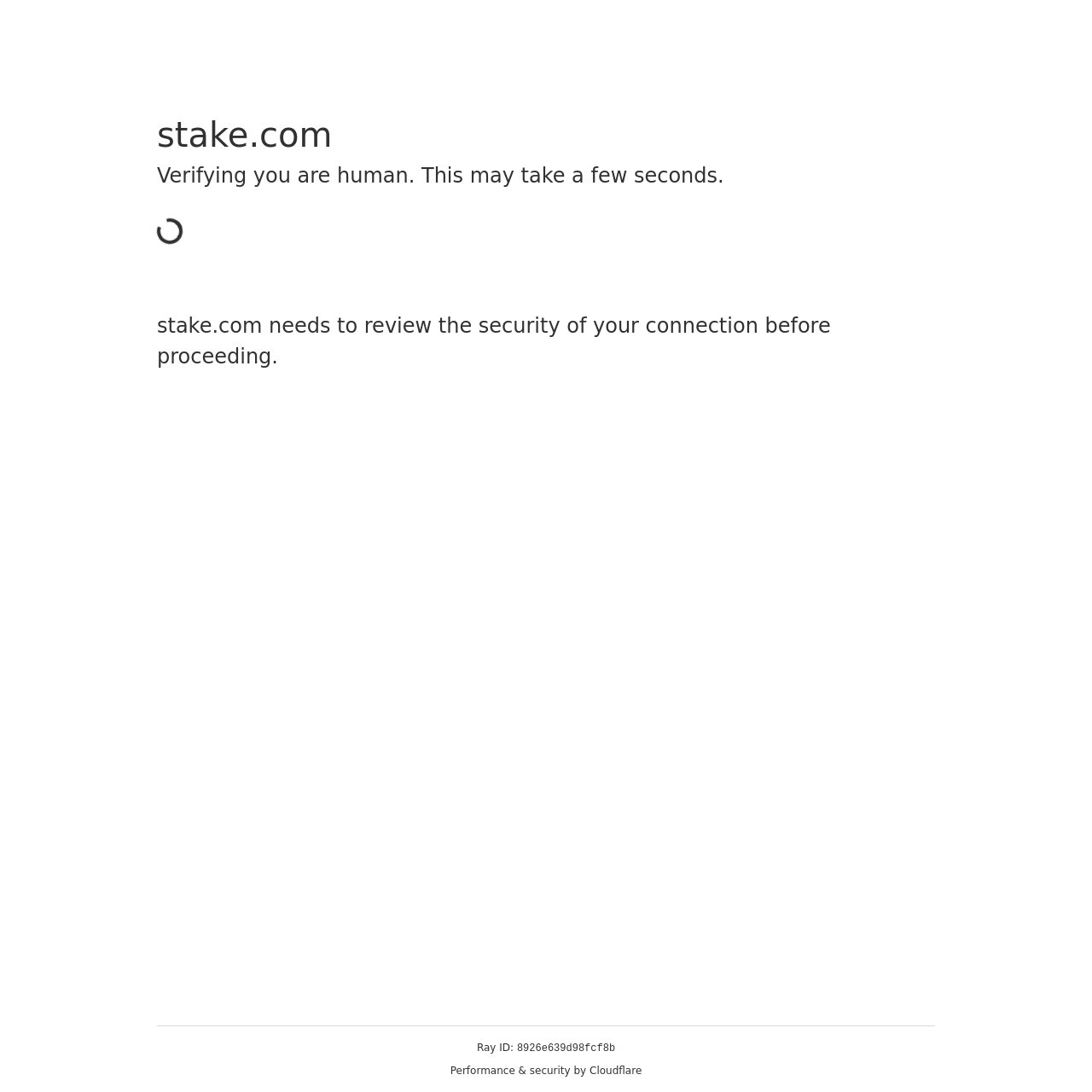Generate a thorough description of the webpage.

The webpage appears to be a security verification page. At the top, there is a heading that reads "stake.com" followed by a subheading that says "Verifying you are human. This may take a few seconds." Below this, there is a paragraph of text that explains that the website needs to review the security of the user's connection before proceeding.

At the bottom of the page, there is a section that displays technical information. This section contains three lines of text. The first line reads "Ray ID:", followed by a unique identifier "8926e639d98fcf8b" on the same line. The third line of text says "Performance & security by Cloudflare".